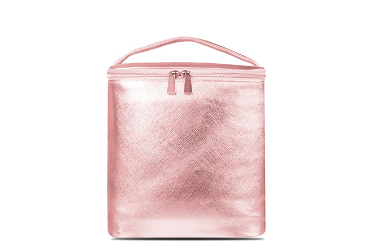What is the purpose of the handle on the lunch bag?
Please provide a single word or phrase as your answer based on the screenshot.

easy carrying